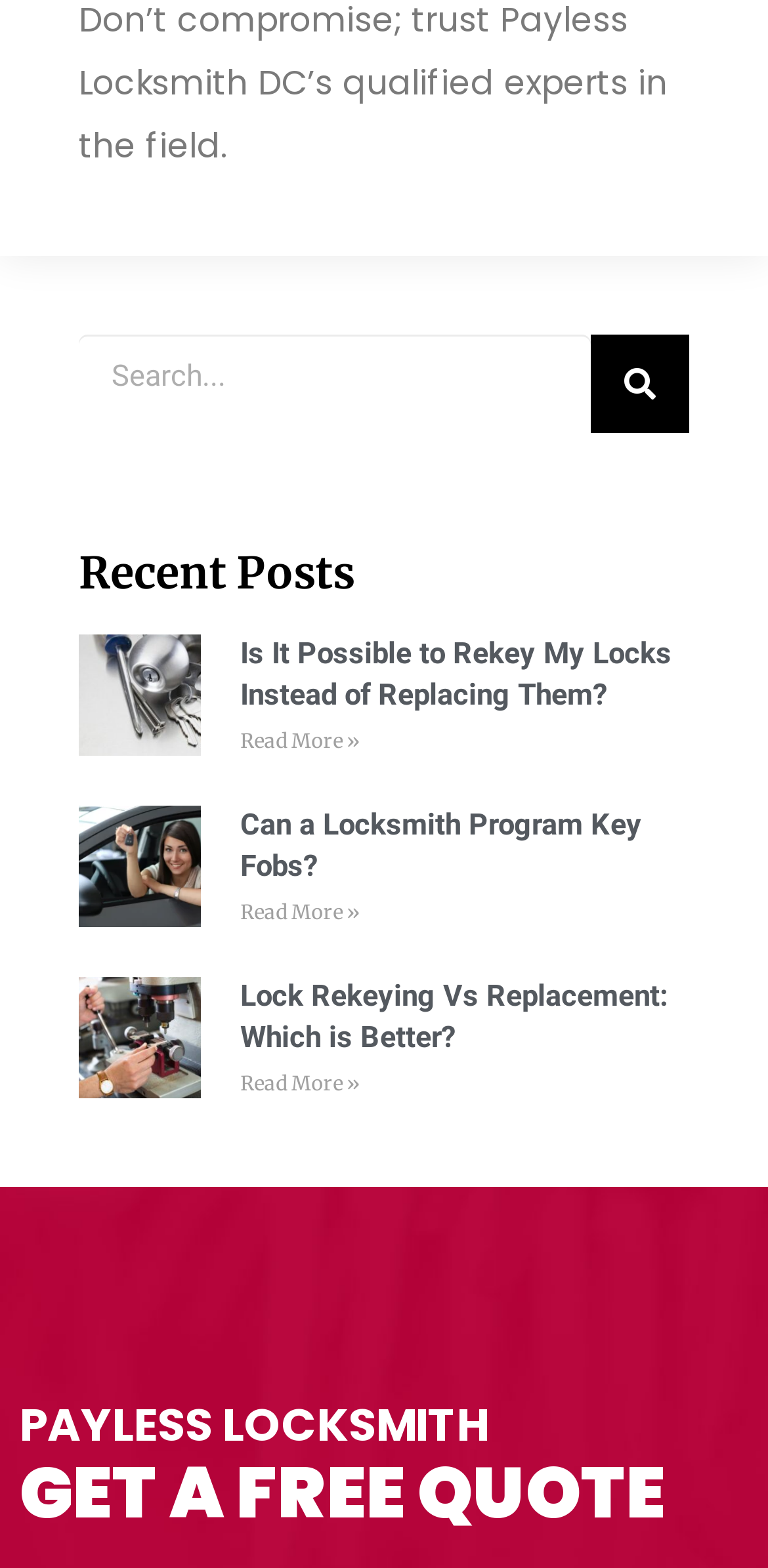What is the topic of the first article?
Please provide a single word or phrase answer based on the image.

House Keys